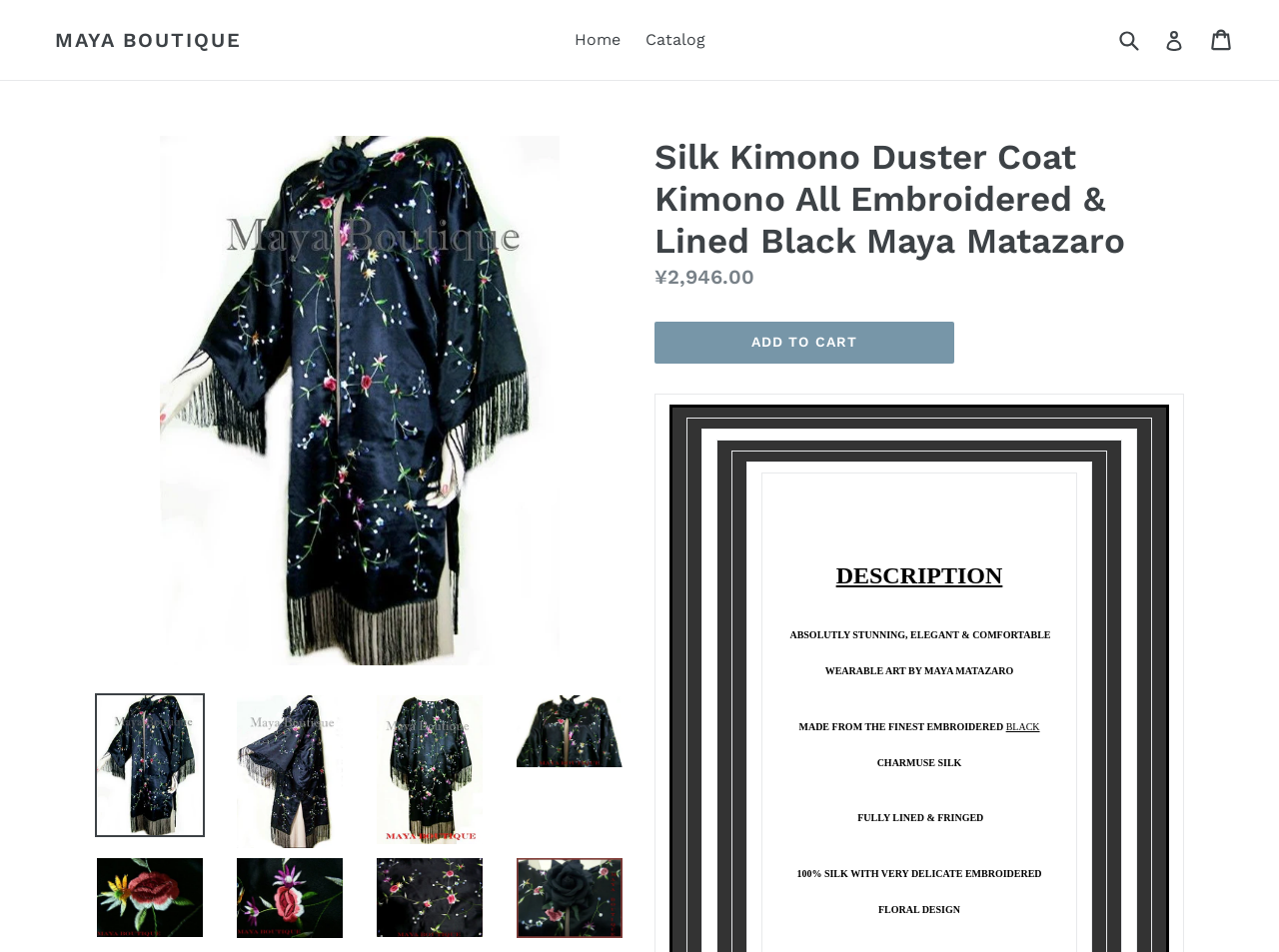Identify the bounding box coordinates of the specific part of the webpage to click to complete this instruction: "View the catalog".

[0.496, 0.026, 0.559, 0.058]